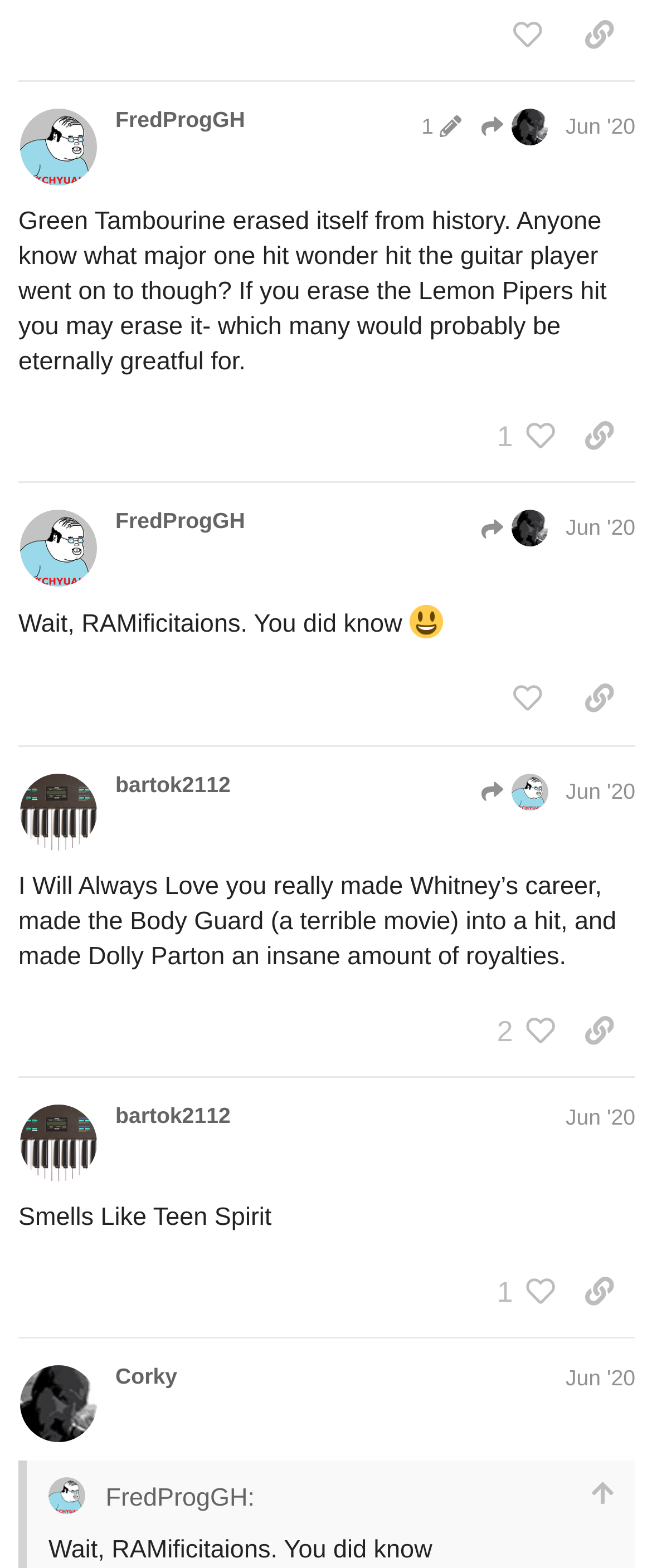Please predict the bounding box coordinates (top-left x, top-left y, bottom-right x, bottom-right y) for the UI element in the screenshot that fits the description: title="like this post"

[0.753, 0.426, 0.864, 0.466]